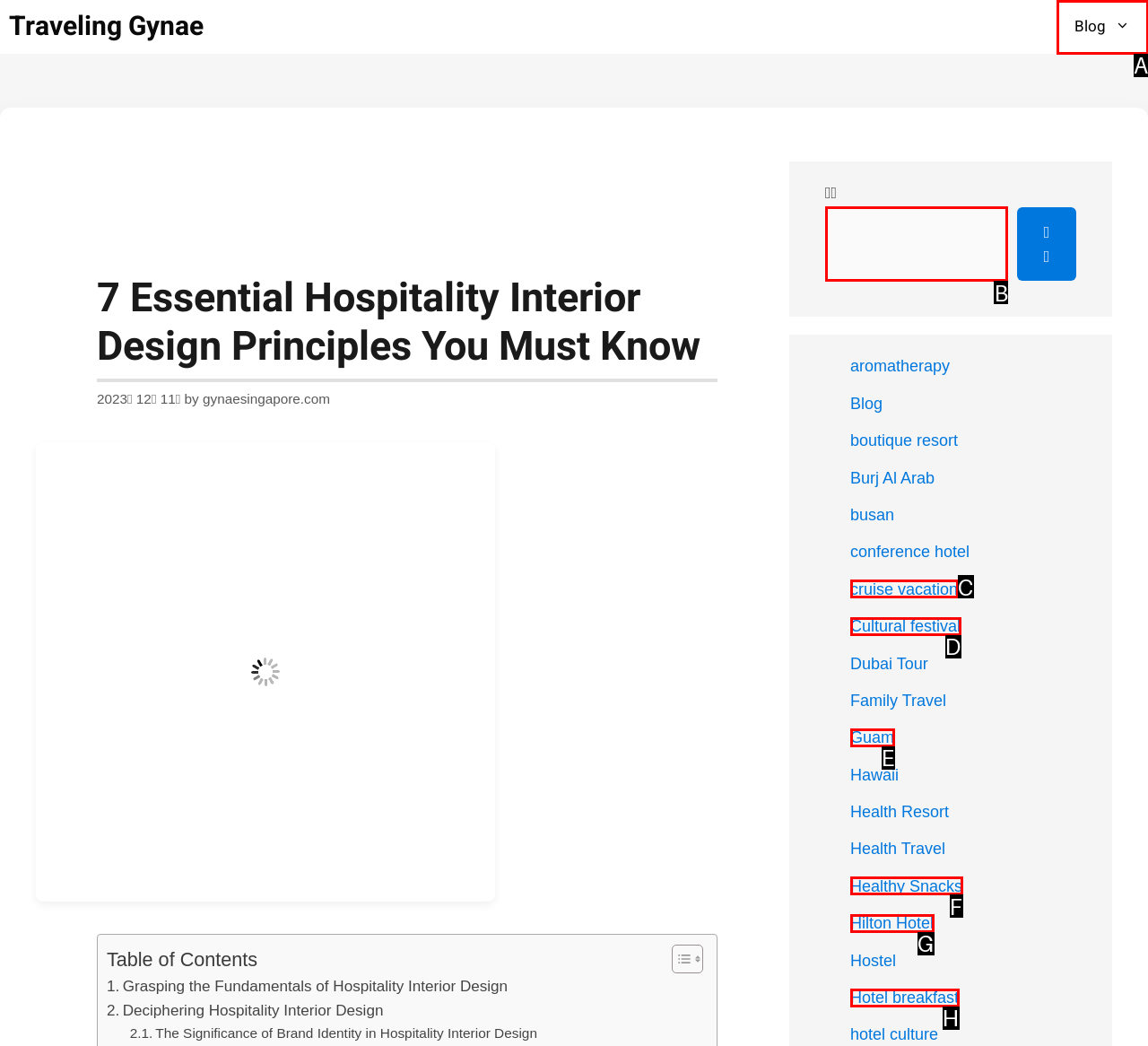Select the letter of the option that should be clicked to achieve the specified task: Search for something. Respond with just the letter.

B